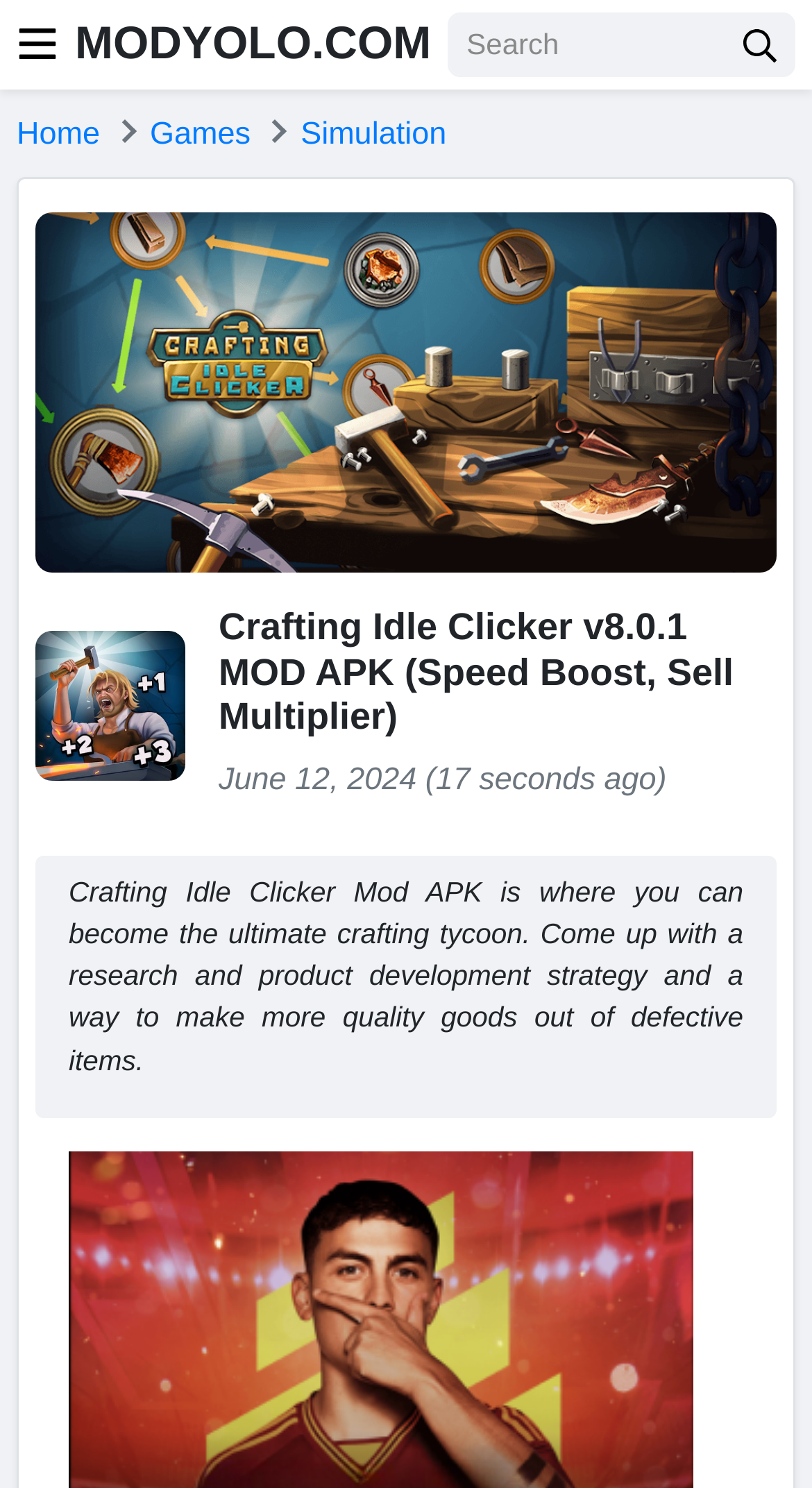Identify and provide the text of the main header on the webpage.

Crafting Idle Clicker v8.0.1 MOD APK (Speed Boost, Sell Multiplier)